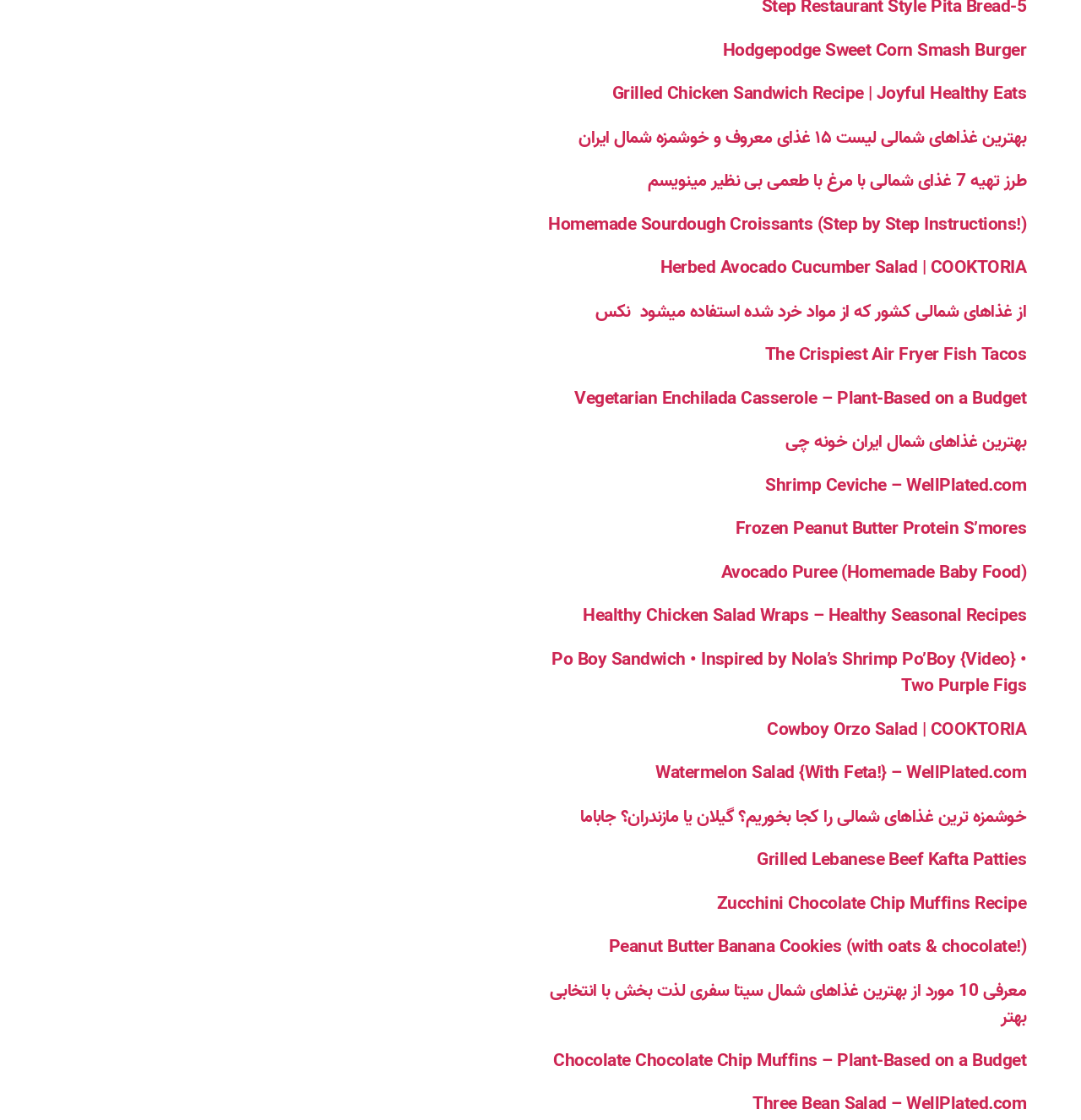What language is used in some of the link descriptions?
Using the image as a reference, give a one-word or short phrase answer.

Persian